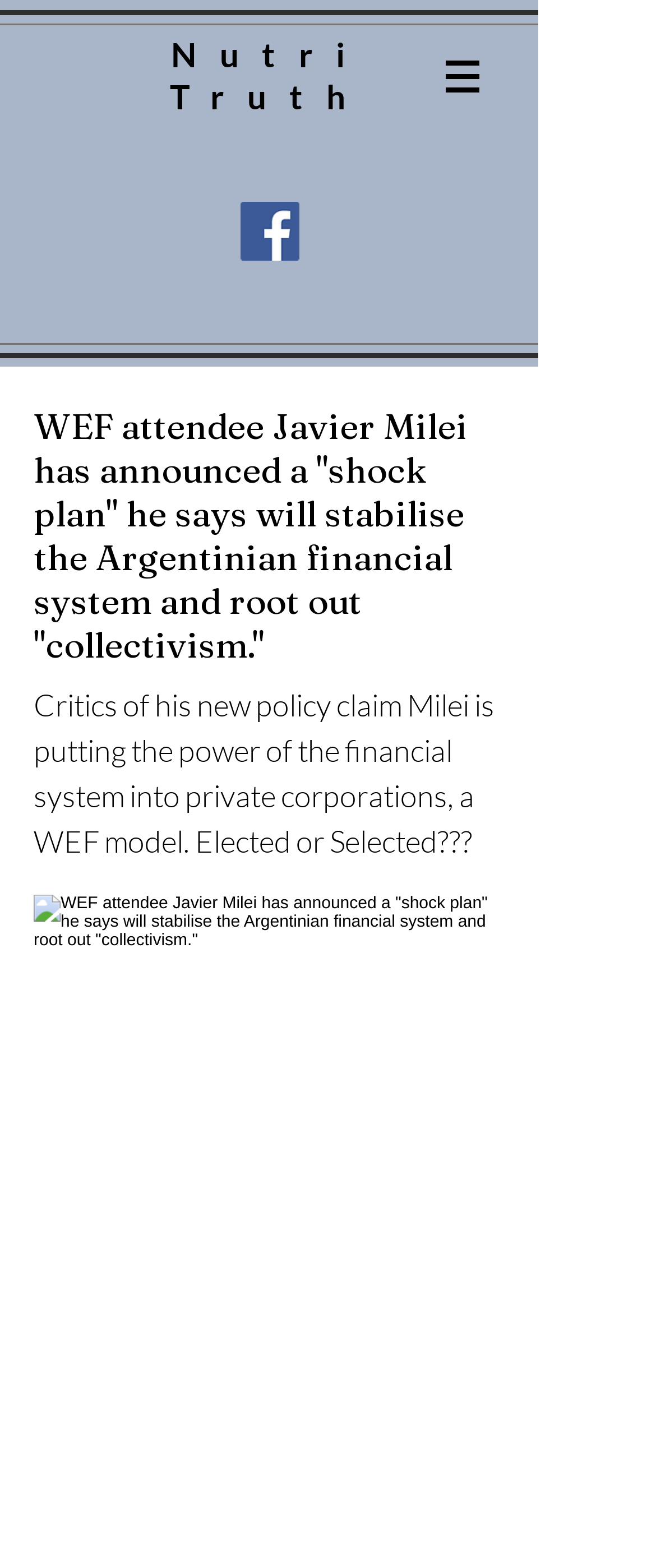Extract the main heading from the webpage content.

WEF attendee Javier Milei has announced a "shock plan" he says will stabilise the Argentinian financial system and root out "collectivism."